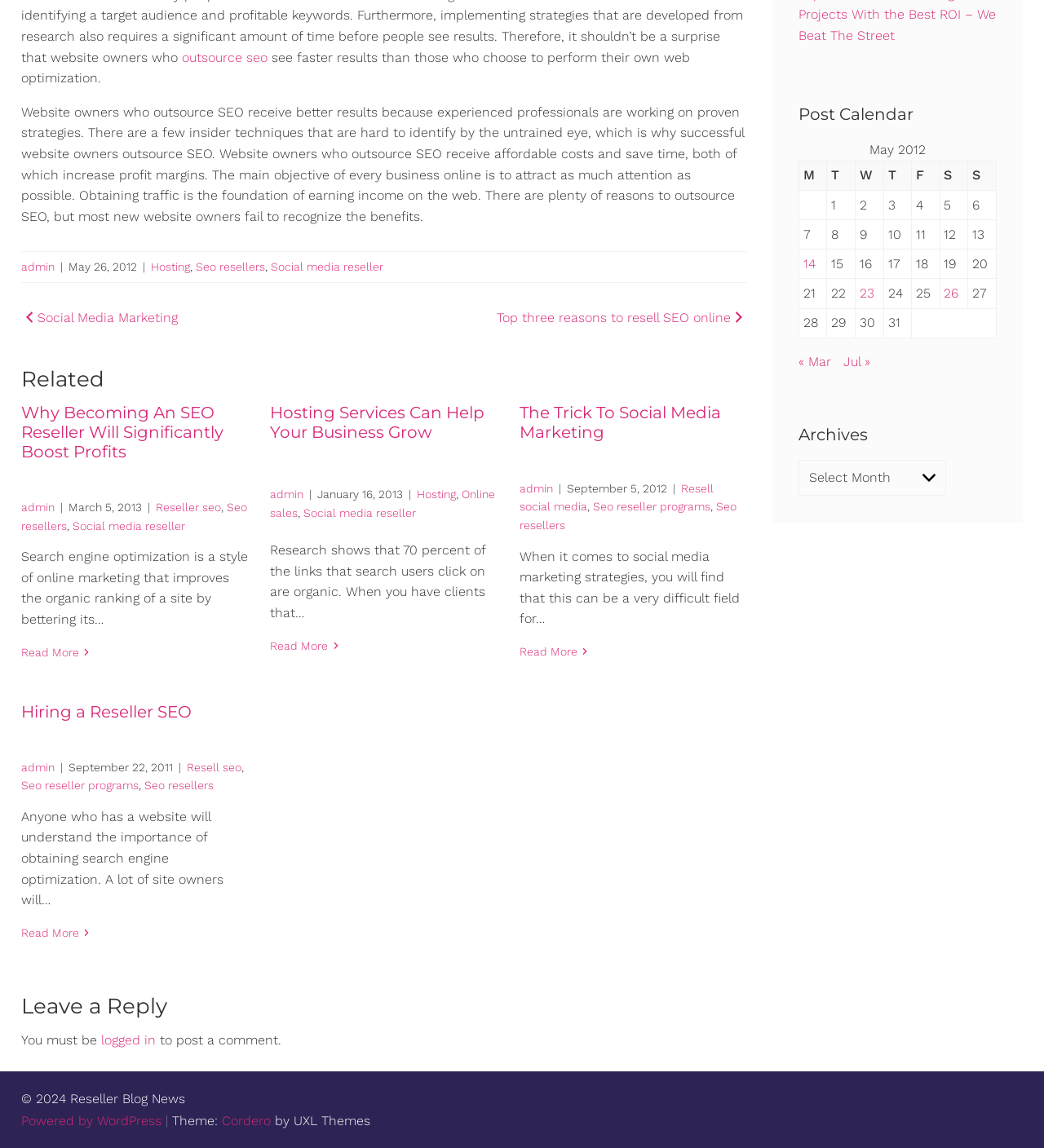Calculate the bounding box coordinates for the UI element based on the following description: "admin". Ensure the coordinates are four float numbers between 0 and 1, i.e., [left, top, right, bottom].

[0.498, 0.42, 0.53, 0.431]